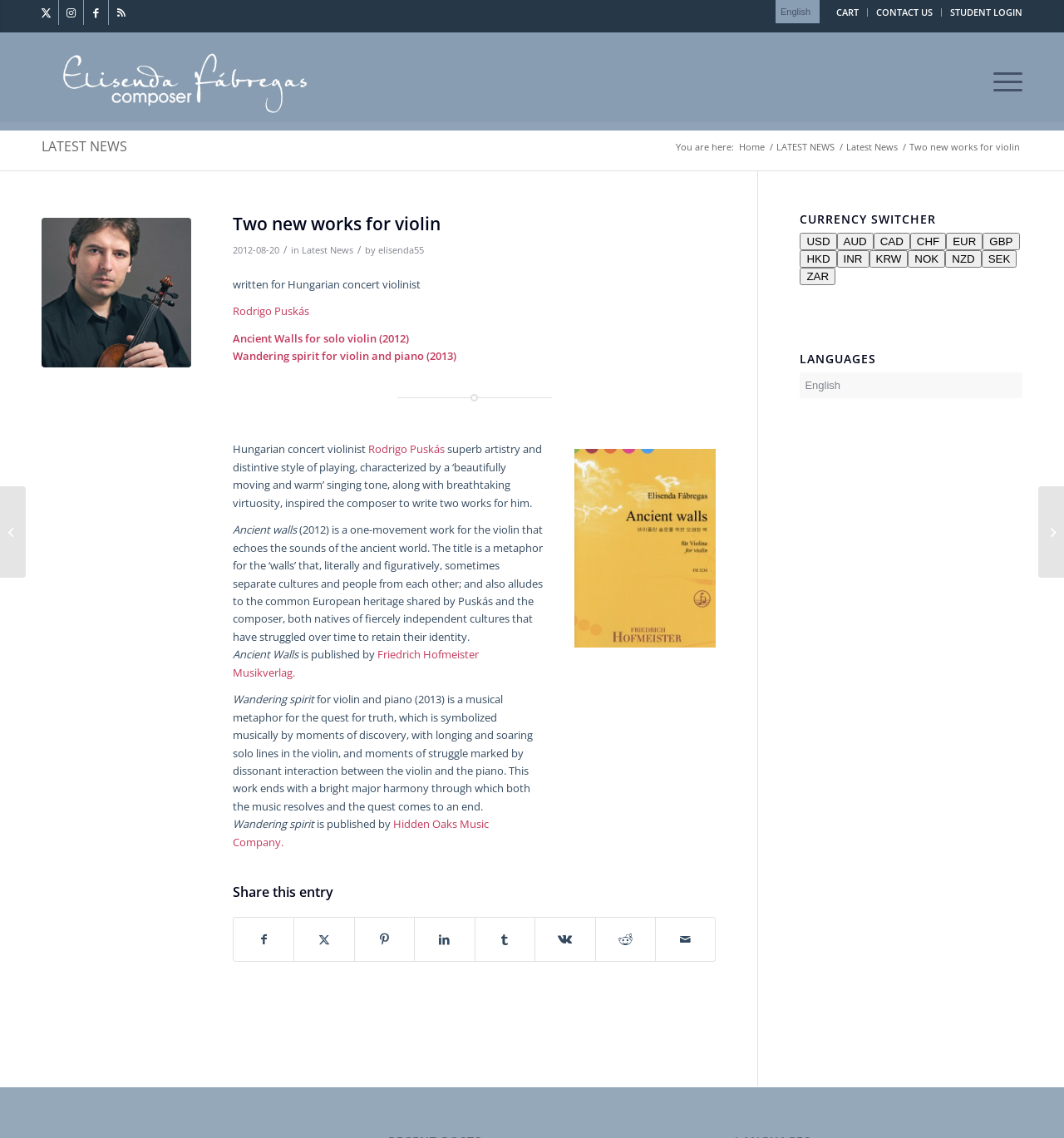What is the name of the composer?
Provide a detailed answer to the question, using the image to inform your response.

The name of the composer is mentioned in the title of the webpage as 'Two new works for violin - Elisenda Fabregas'.